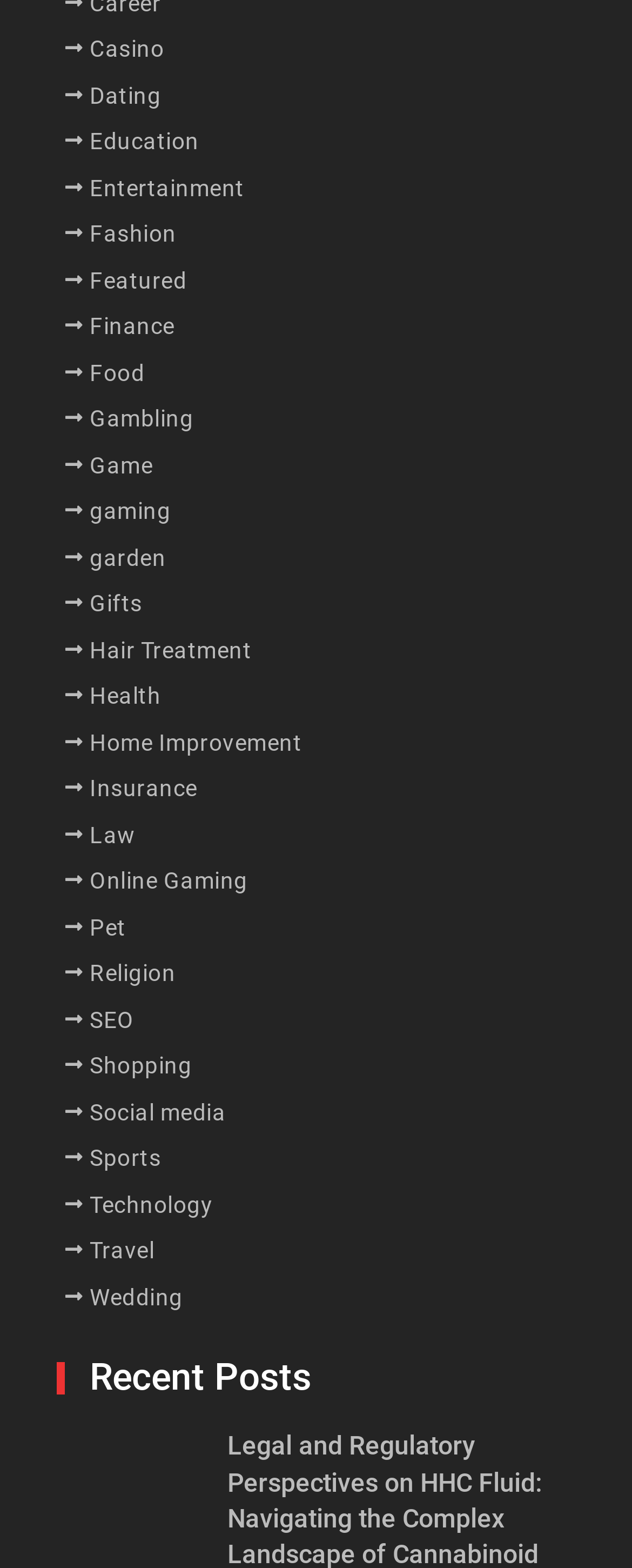Find the bounding box coordinates for the area you need to click to carry out the instruction: "Browse Shopping". The coordinates should be four float numbers between 0 and 1, indicated as [left, top, right, bottom].

[0.142, 0.667, 0.304, 0.692]